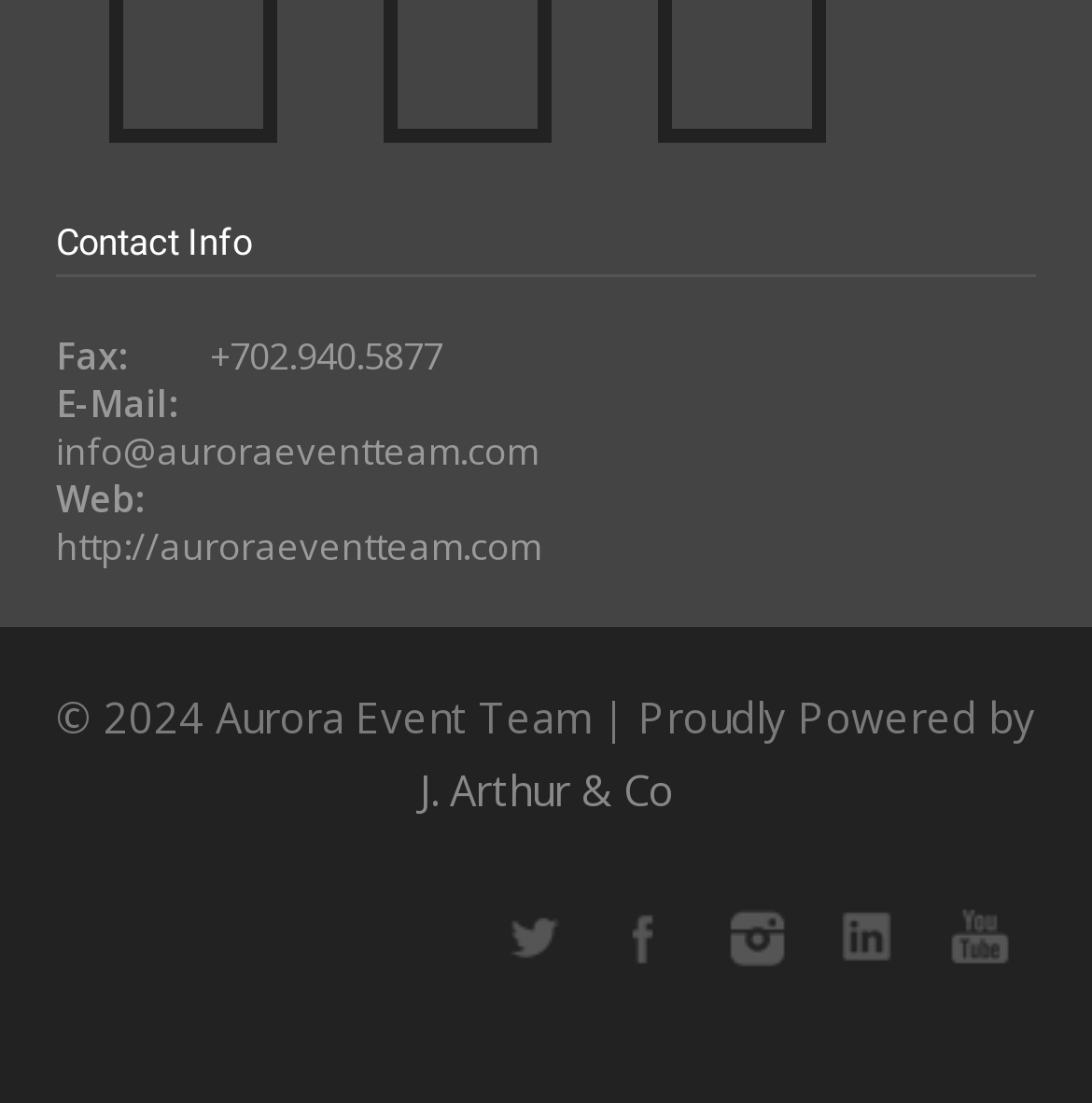Please find the bounding box coordinates in the format (top-left x, top-left y, bottom-right x, bottom-right y) for the given element description. Ensure the coordinates are floating point numbers between 0 and 1. Description: LinkedIn

[0.744, 0.801, 0.846, 0.902]